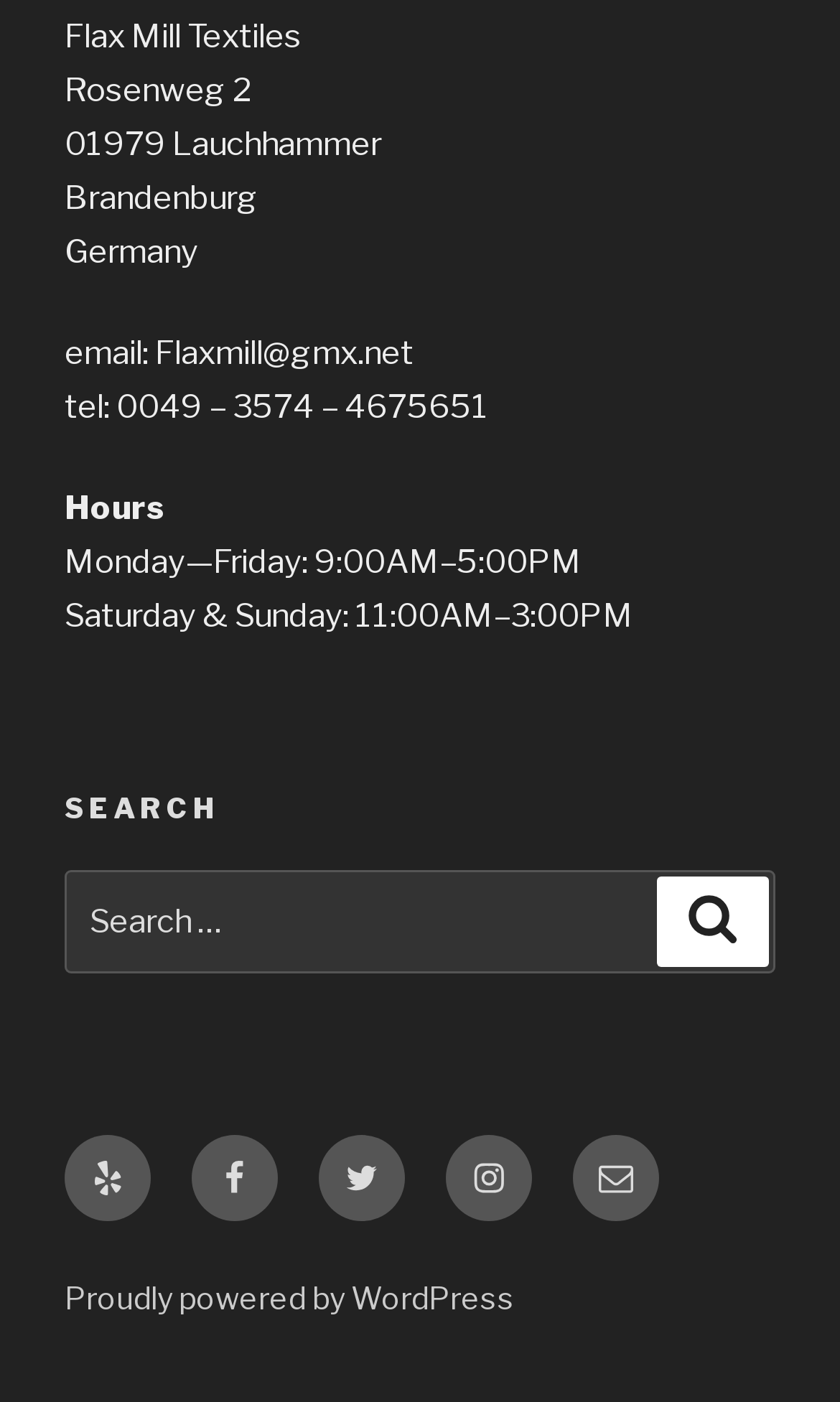For the given element description Proudly powered by WordPress, determine the bounding box coordinates of the UI element. The coordinates should follow the format (top-left x, top-left y, bottom-right x, bottom-right y) and be within the range of 0 to 1.

[0.077, 0.912, 0.613, 0.939]